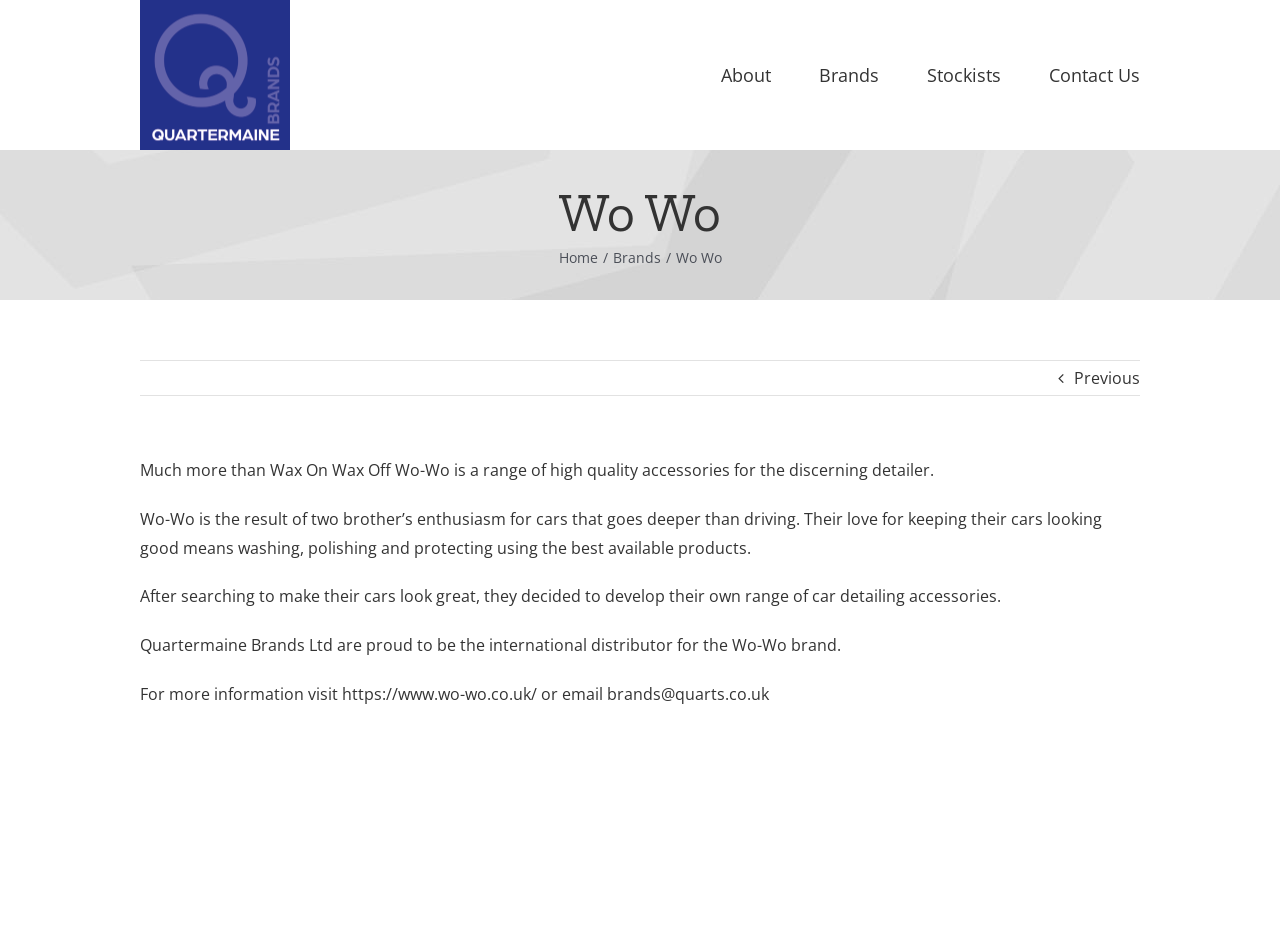Using the description: "alt="Quartermaine Brands Logo"", determine the UI element's bounding box coordinates. Ensure the coordinates are in the format of four float numbers between 0 and 1, i.e., [left, top, right, bottom].

[0.109, 0.0, 0.227, 0.158]